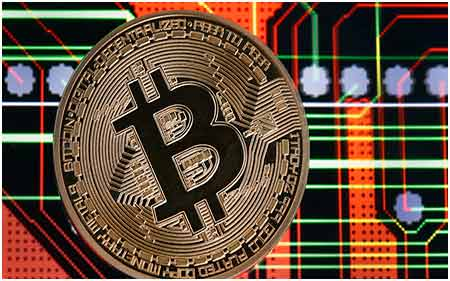Give a thorough explanation of the elements present in the image.

The image prominently features a shiny gold Bitcoin, symbolizing the cryptocurrency revolution. The Bitcoin is centered against a vivid, electronic circuit board backdrop, with intricate red and green lines and glowing blue nodes that evoke a sense of digital connectivity and technological advancement. This imagery relates to the theme of navigating the complex landscape of cryptocurrencies and exchanges, as explored in the accompanying article titled "It is always difficult to say which crypto exchange suits me." This title suggests the thoughtful consideration of options in the diverse and often overwhelming world of cryptocurrency platforms.